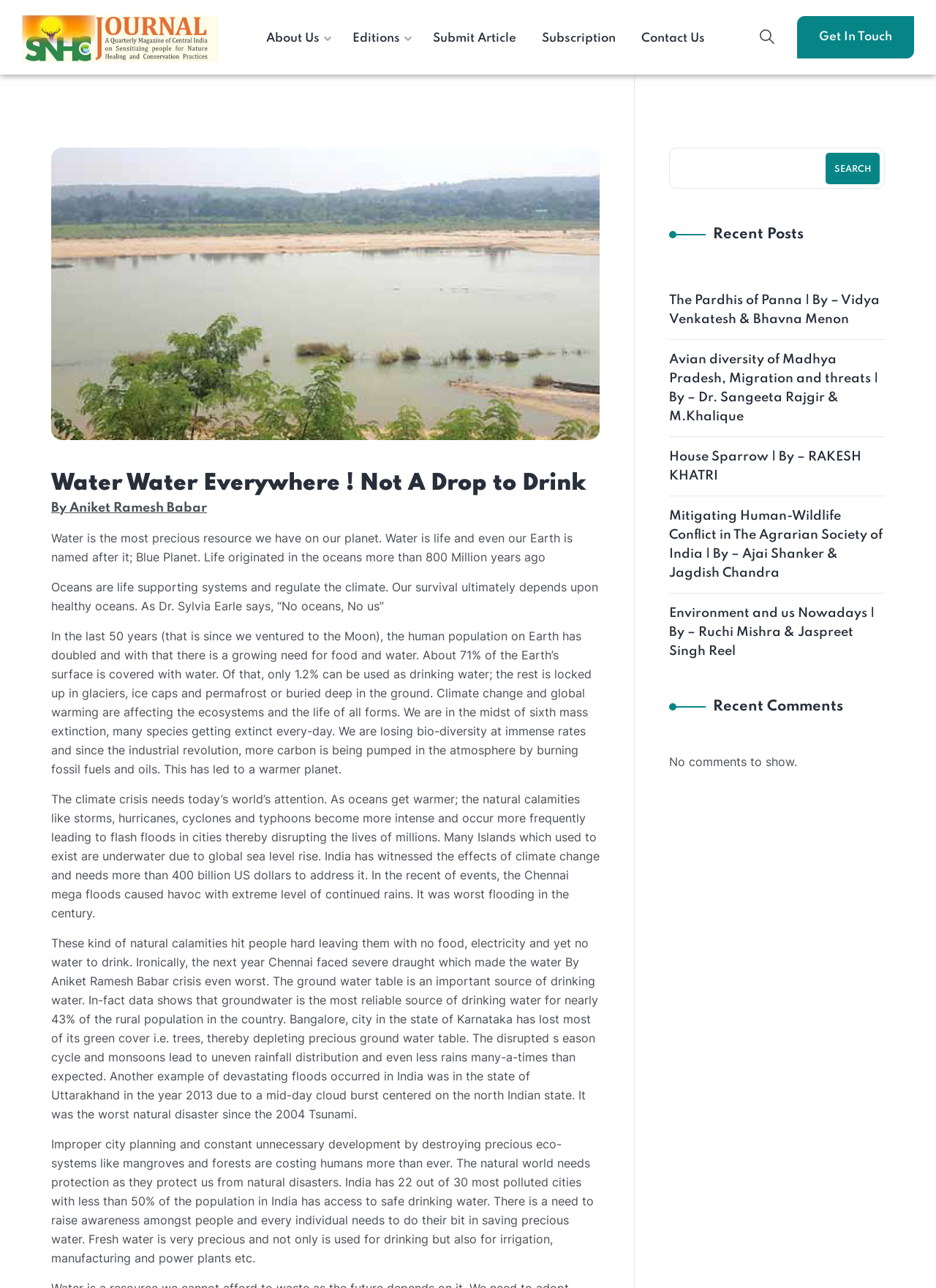Provide a one-word or short-phrase answer to the question:
How many search boxes are there on the webpage?

1